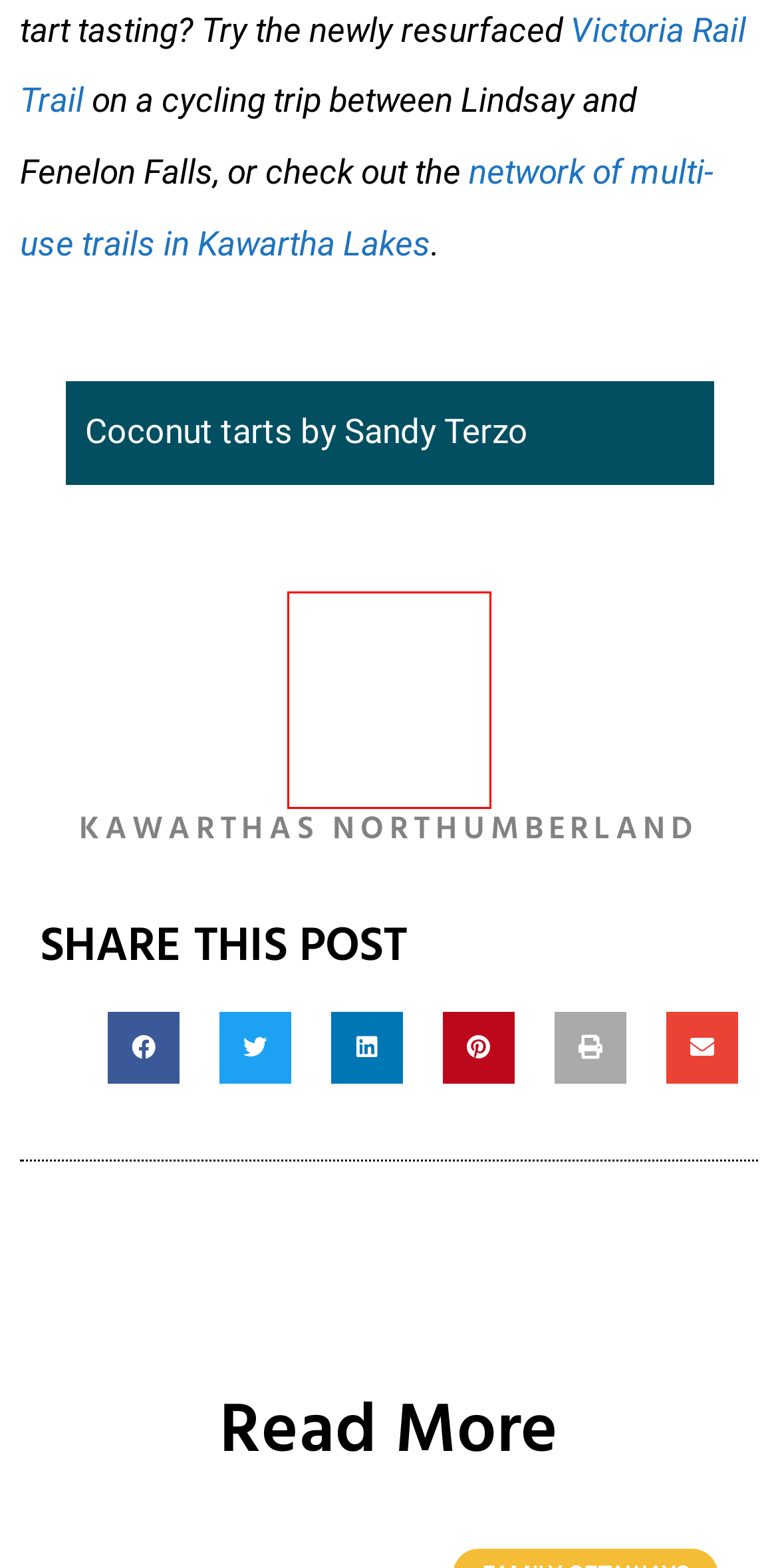Review the screenshot of a webpage which includes a red bounding box around an element. Select the description that best fits the new webpage once the element in the bounding box is clicked. Here are the candidates:
A. Kawarthas and Northumberland, Ontario | Destination Ontario
B. Kawarthas Northumberland, Author at Kawarthas Northumberland
C. Family Getaways Archives - Kawarthas Northumberland
D. Kawartha Lakes Archives - Kawarthas Northumberland
E. Make Your Own Maple Syrup and More at The Roost Farm - Kawarthas Northumberland
F. Home - Kawarthas Northumberland
G. Top 6 Winter Activities in Kawarthas Northumberland
H. Trails
     - City of Kawartha Lakes Tourism

B